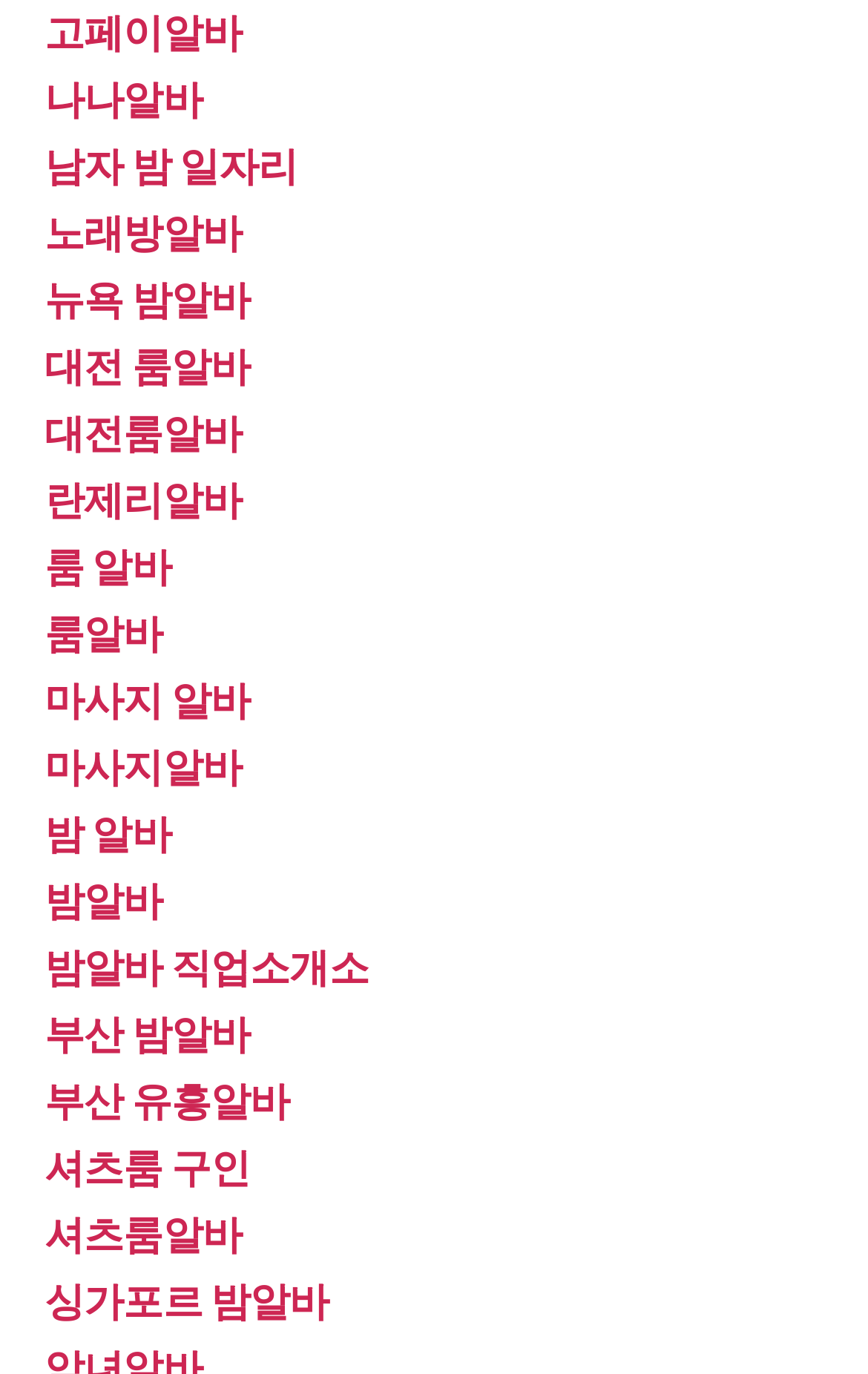Identify the bounding box coordinates of the HTML element based on this description: "남자 밤 일자리".

[0.051, 0.103, 0.343, 0.137]